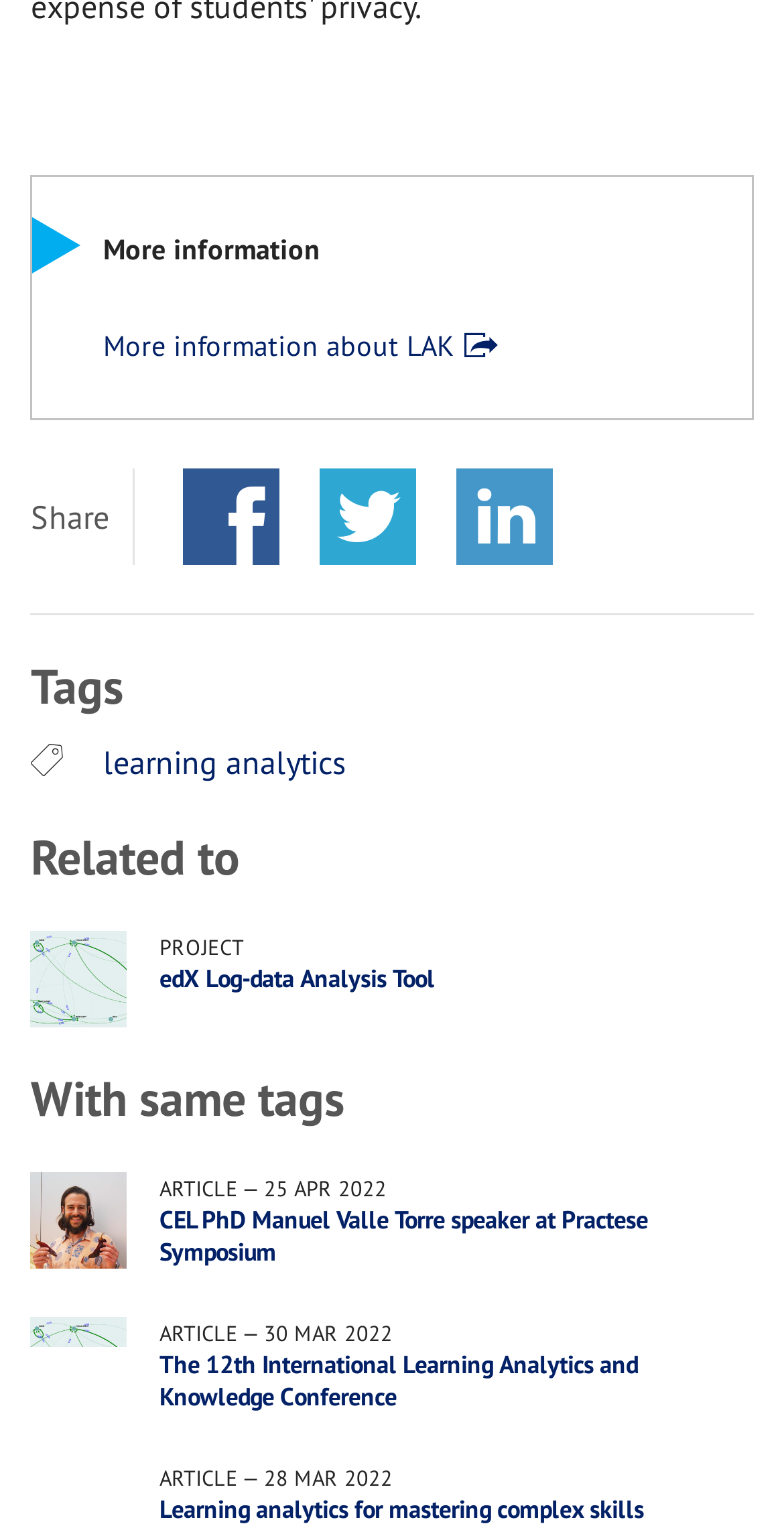Can you specify the bounding box coordinates for the region that should be clicked to fulfill this instruction: "Click on 'More information about LAK'".

[0.131, 0.214, 0.636, 0.238]